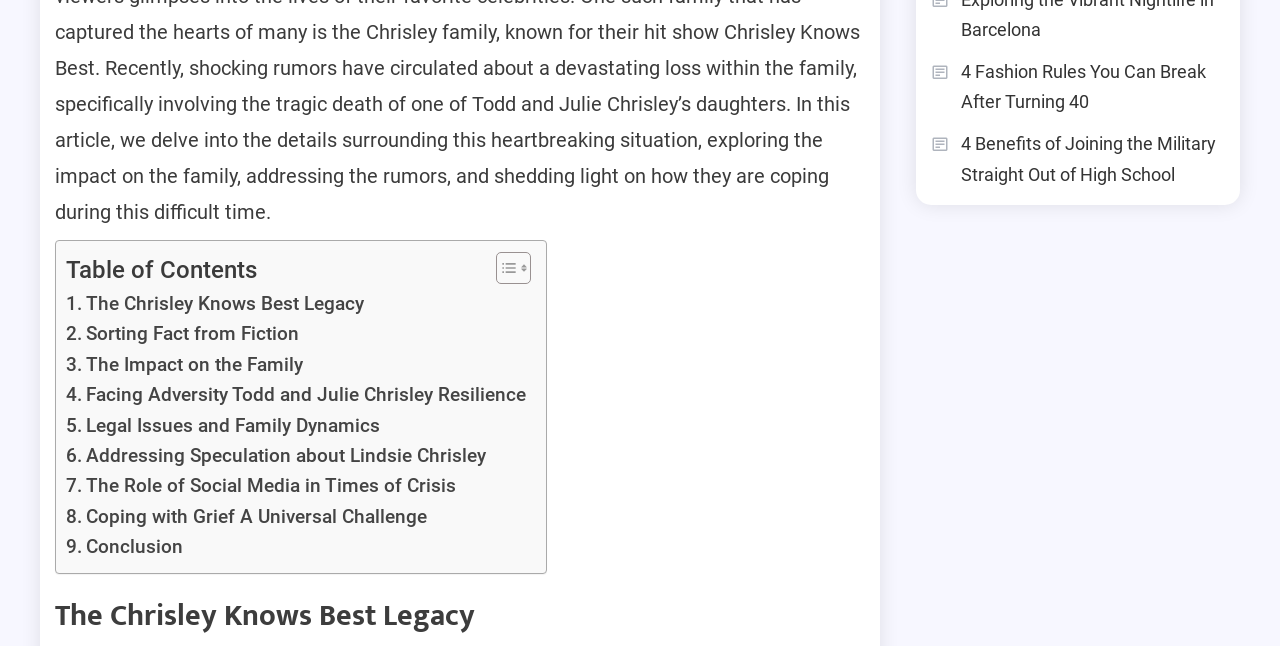Determine the bounding box coordinates of the area to click in order to meet this instruction: "Explore London Travel Tips".

[0.805, 0.114, 0.957, 0.281]